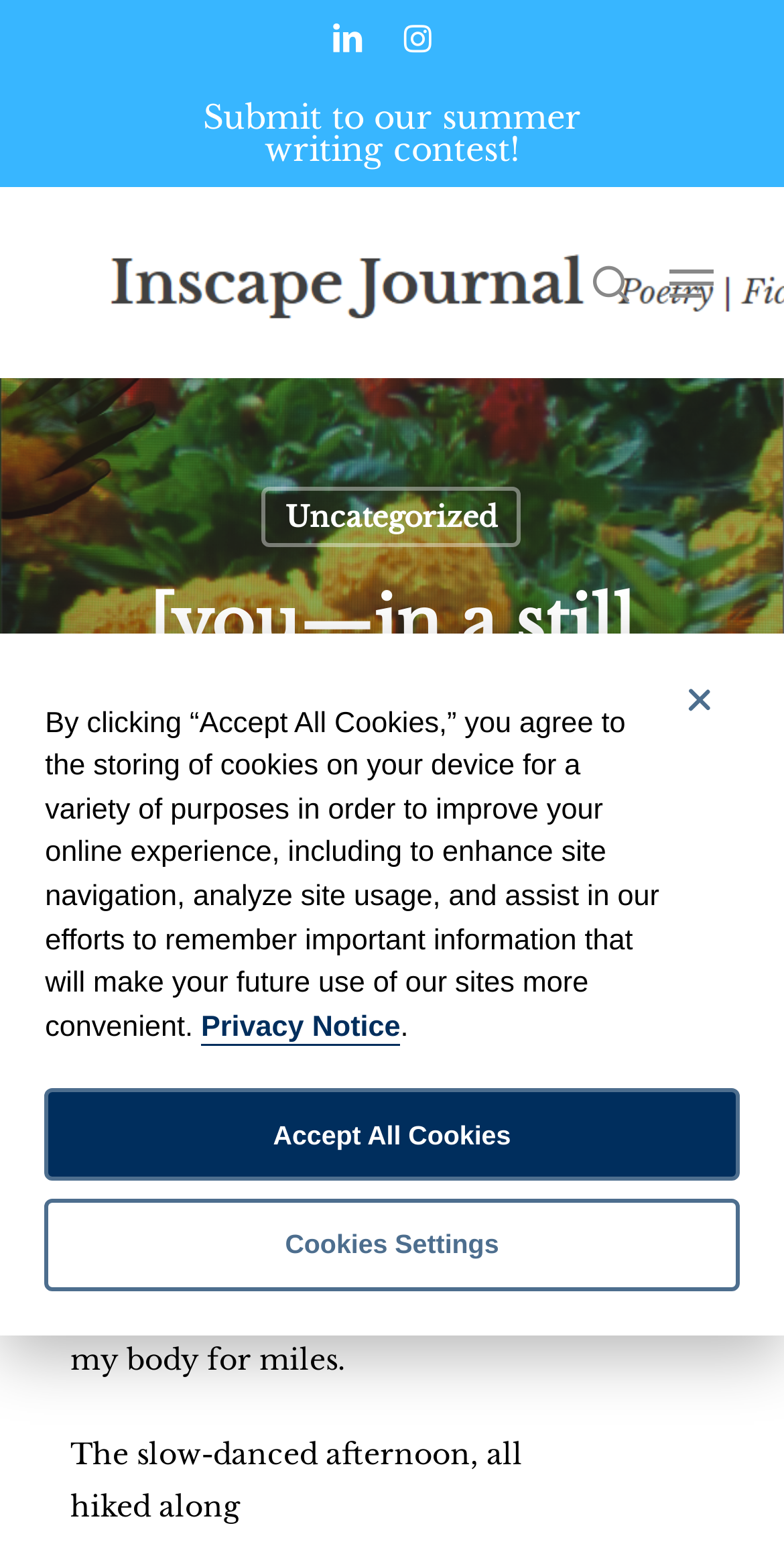Using the format (top-left x, top-left y, bottom-right x, bottom-right y), and given the element description, identify the bounding box coordinates within the screenshot: I did it again

None